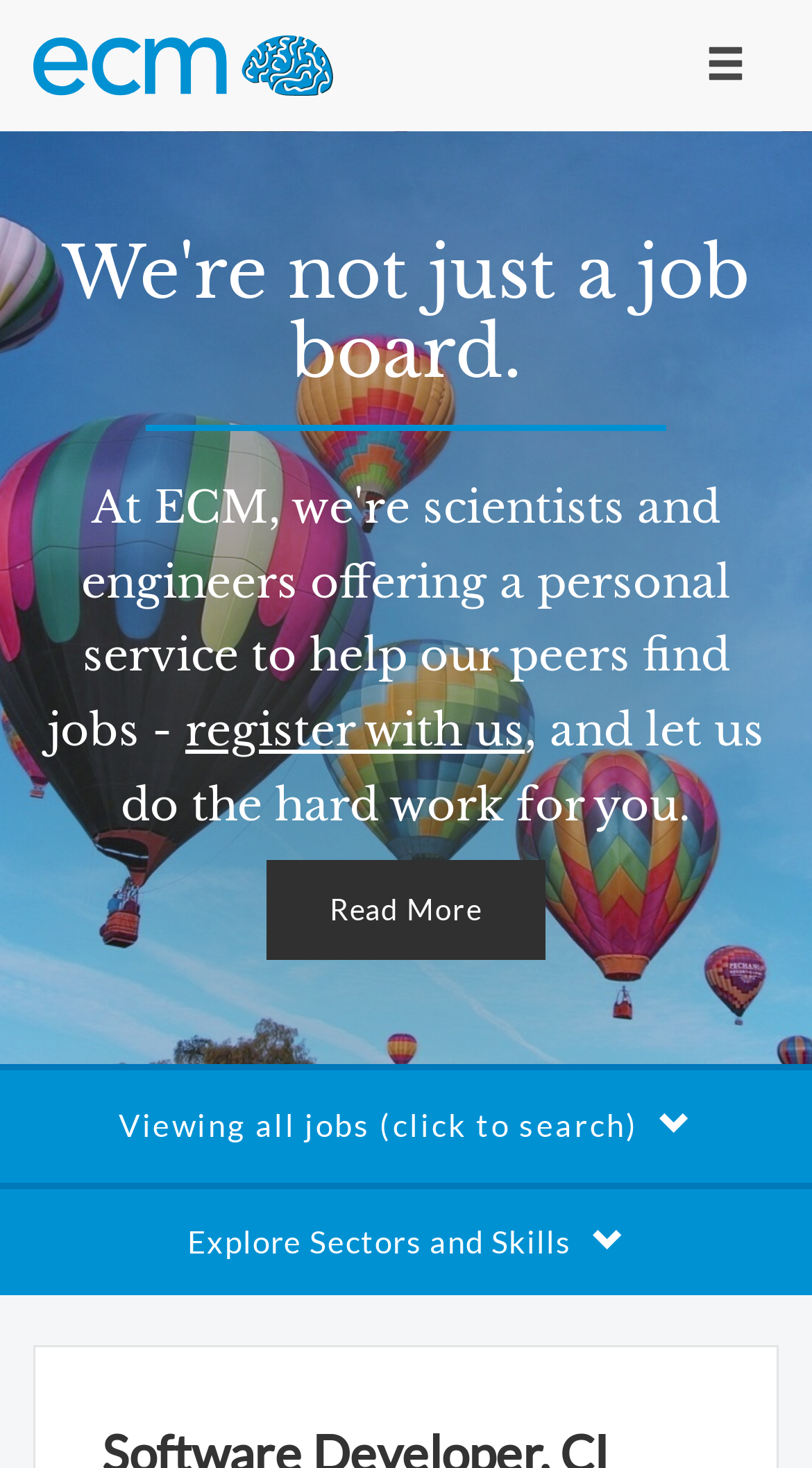Identify and provide the text content of the webpage's primary headline.

Software Developer, CI (27039)